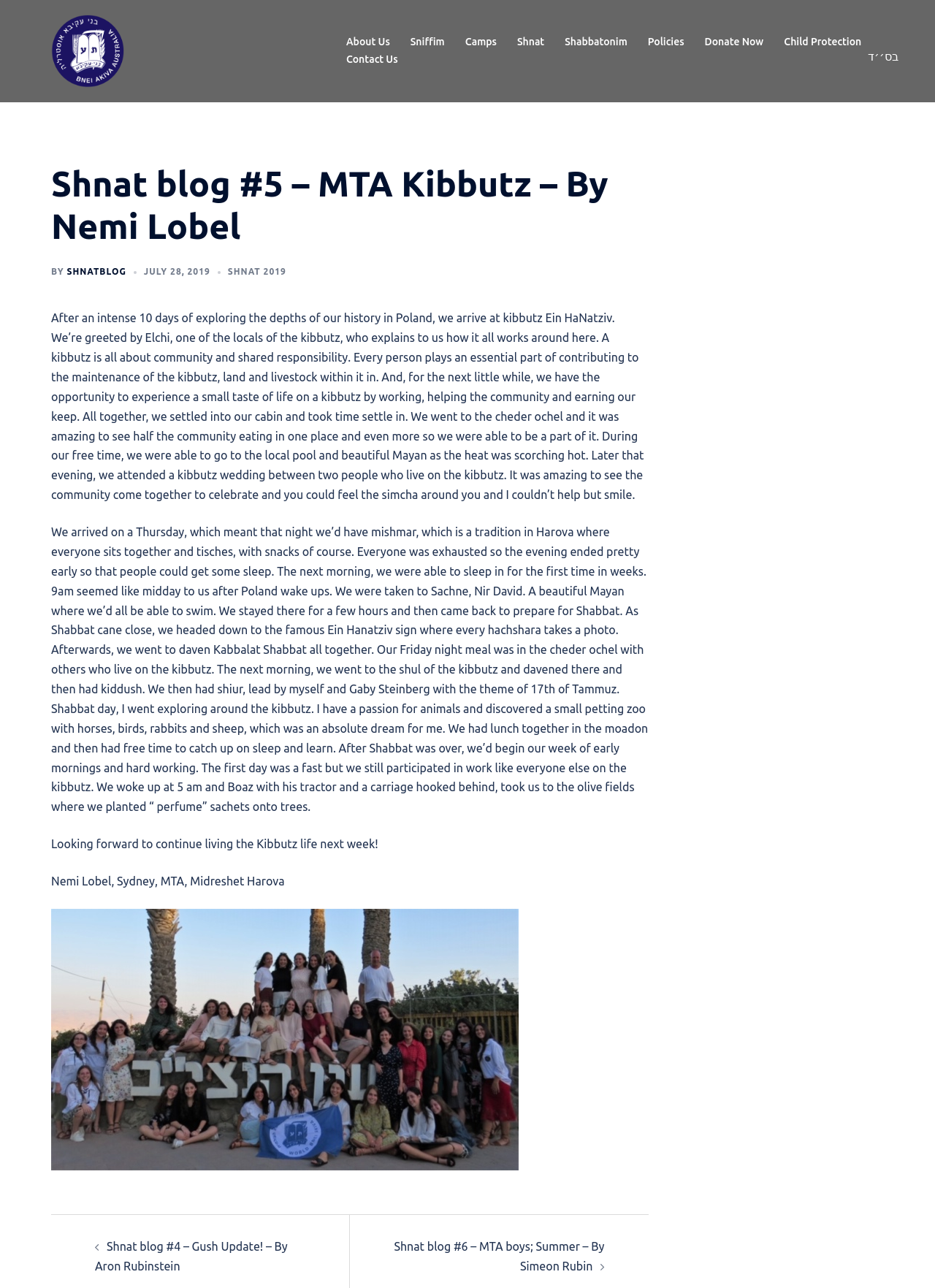How many images are there at the bottom of the webpage?
Look at the image and provide a short answer using one word or a phrase.

3